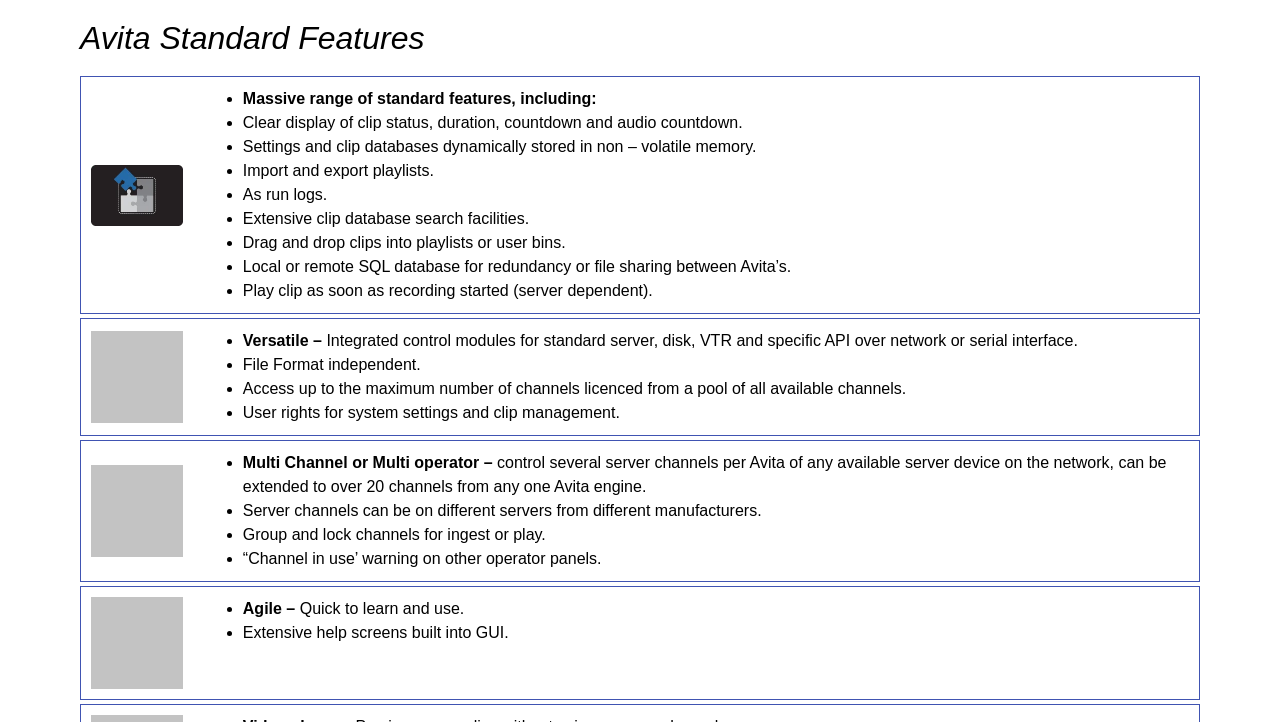Please answer the following question as detailed as possible based on the image: 
How many images are on this webpage?

There are three images on this webpage, which are identified by their OCR text 'avita - avita-versitile.png', 'avita - avita-simulatious.png', and 'avita - avita-agile.png'. These images are scattered throughout the page and appear to be related to the Avita product.